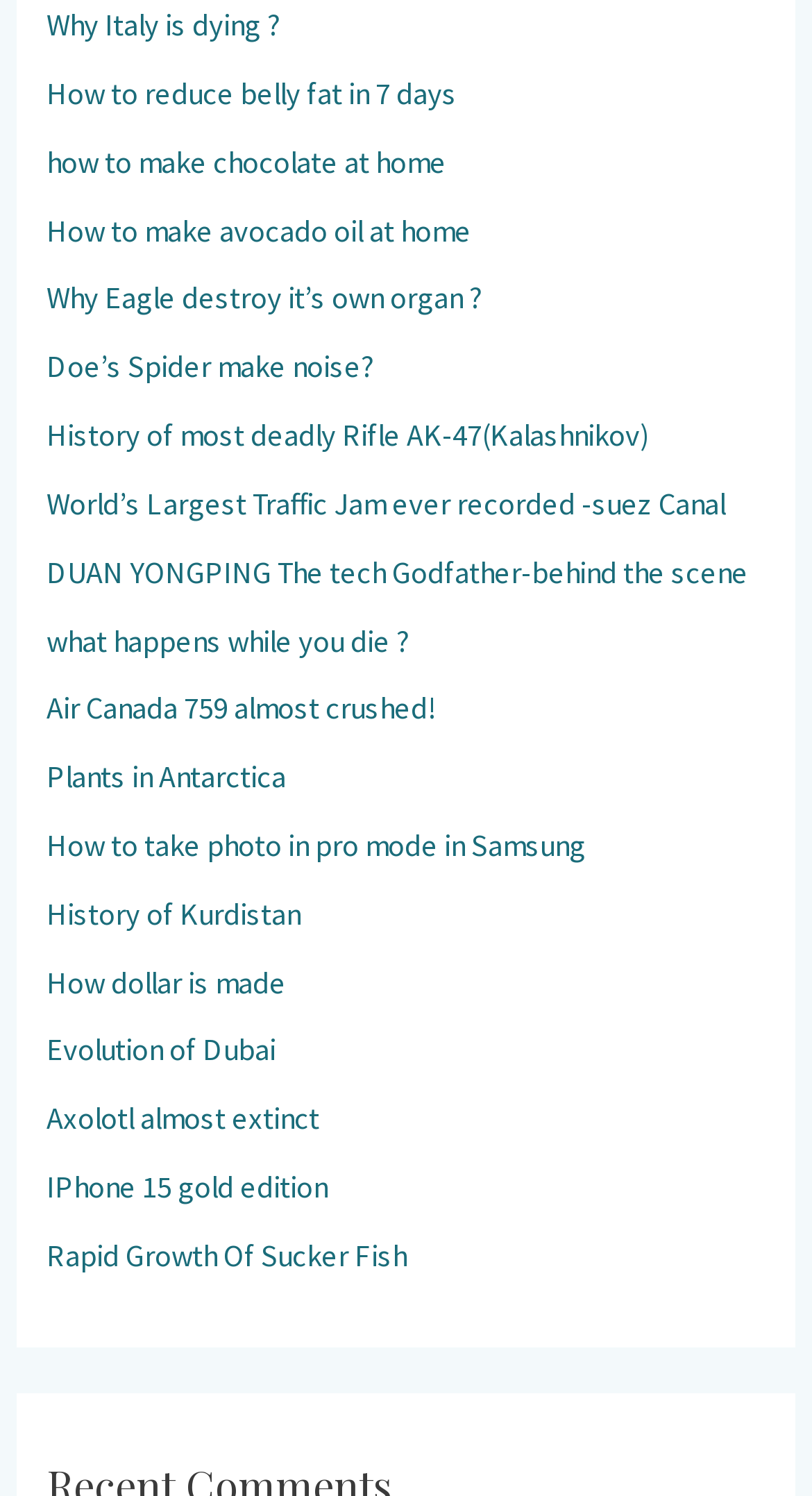Find the bounding box coordinates for the UI element that matches this description: "Rapid Growth Of Sucker Fish".

[0.058, 0.827, 0.501, 0.852]